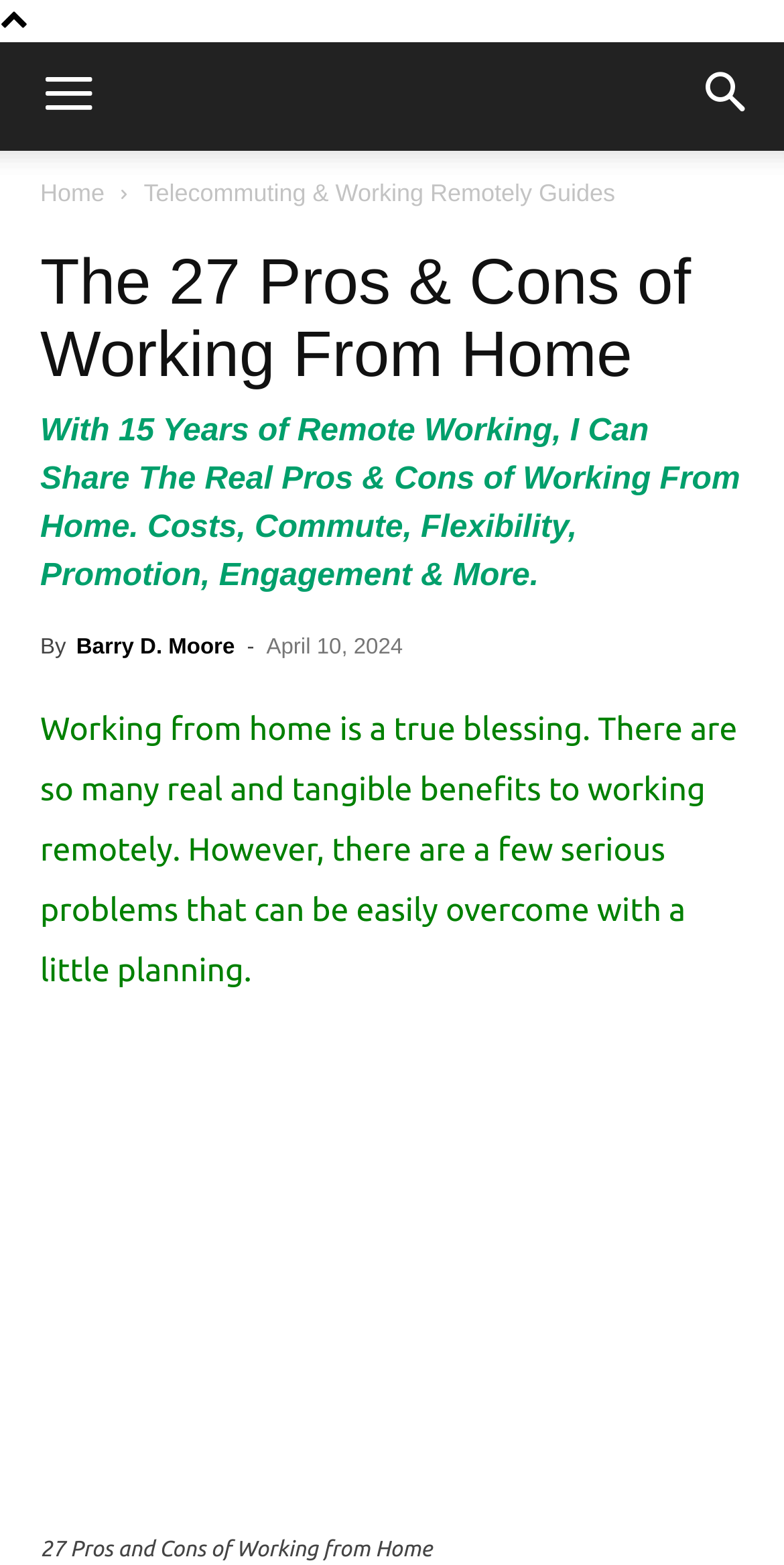Refer to the element description Telecommuting & Working Remotely Guides and identify the corresponding bounding box in the screenshot. Format the coordinates as (top-left x, top-left y, bottom-right x, bottom-right y) with values in the range of 0 to 1.

[0.183, 0.114, 0.785, 0.132]